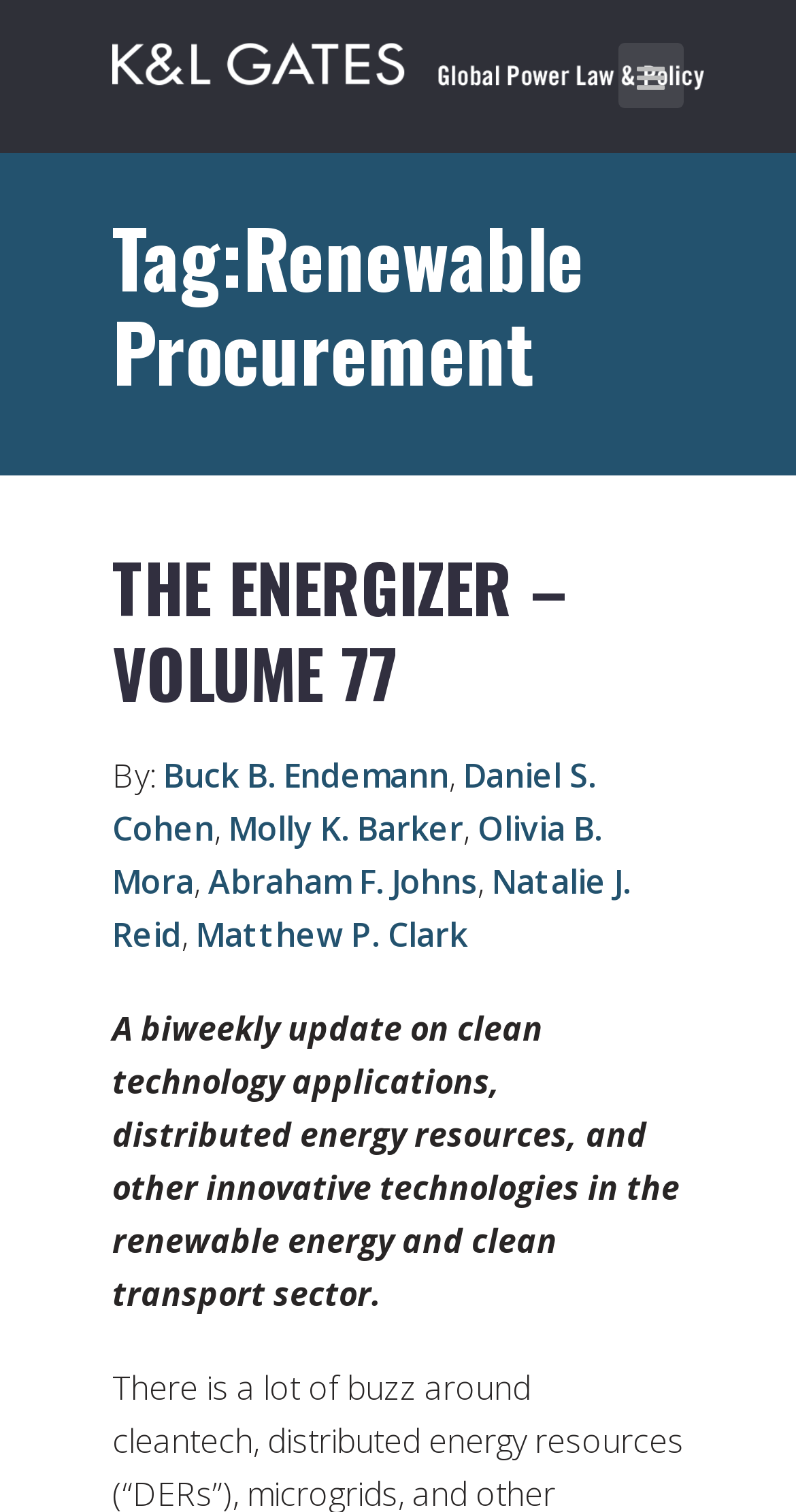Please determine the bounding box coordinates of the element to click in order to execute the following instruction: "Read the article by Buck B. Endemann". The coordinates should be four float numbers between 0 and 1, specified as [left, top, right, bottom].

[0.205, 0.497, 0.564, 0.527]